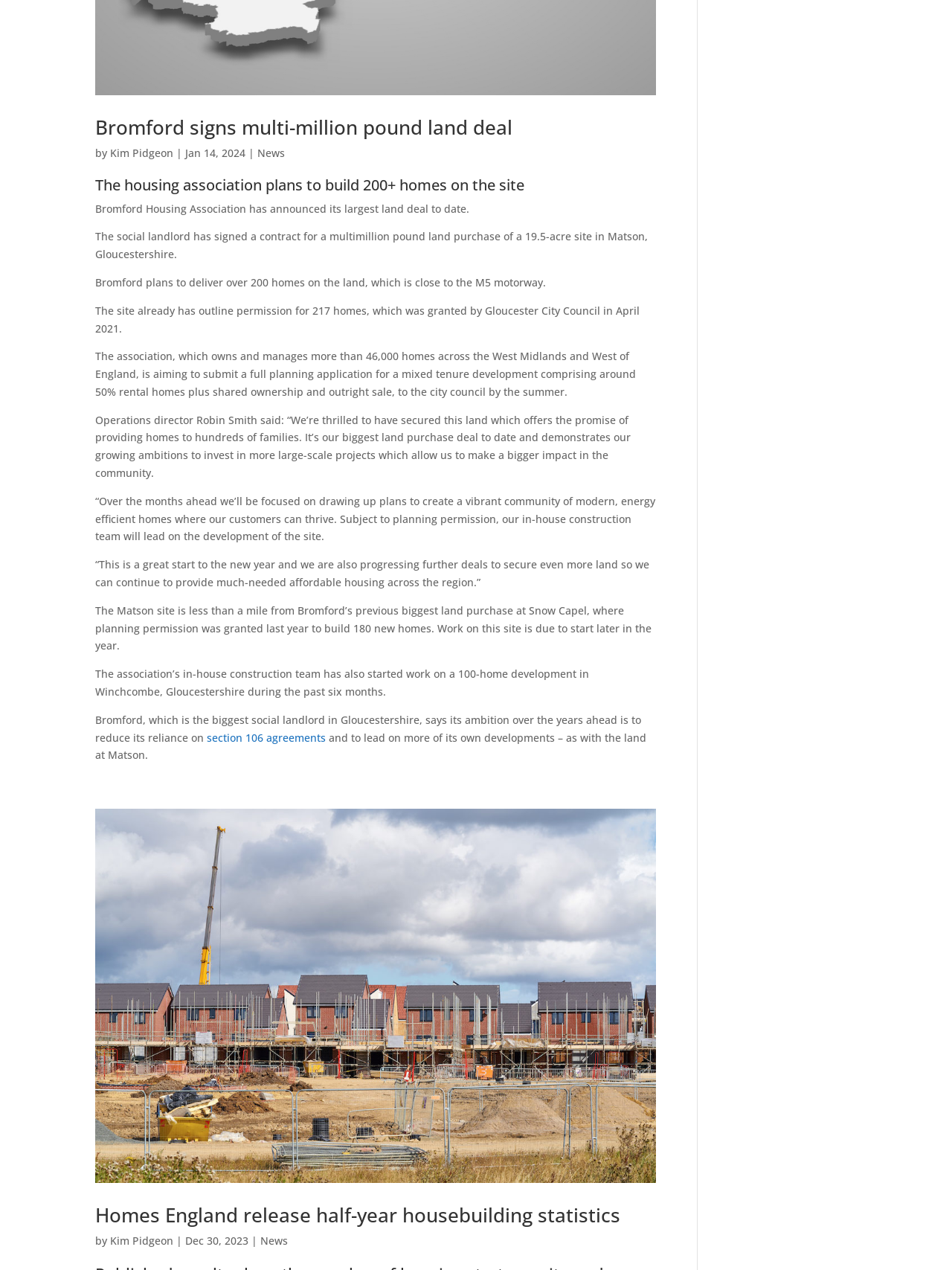Identify the bounding box coordinates for the element you need to click to achieve the following task: "Read the news article by Kim Pidgeon". Provide the bounding box coordinates as four float numbers between 0 and 1, in the form [left, top, right, bottom].

[0.116, 0.115, 0.182, 0.126]